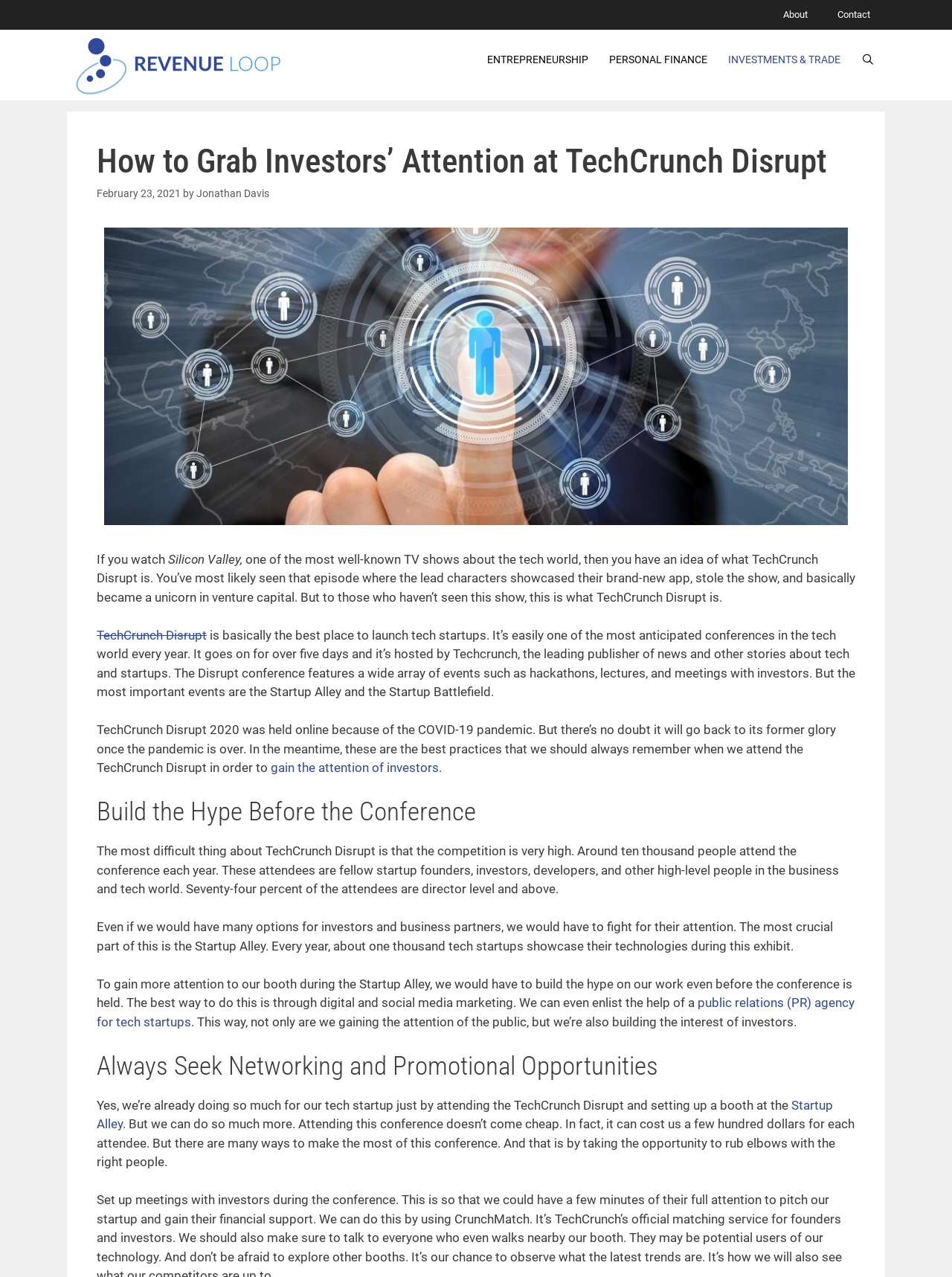What is recommended to build hype before the conference?
Look at the image and respond with a single word or a short phrase.

Digital and social media marketing